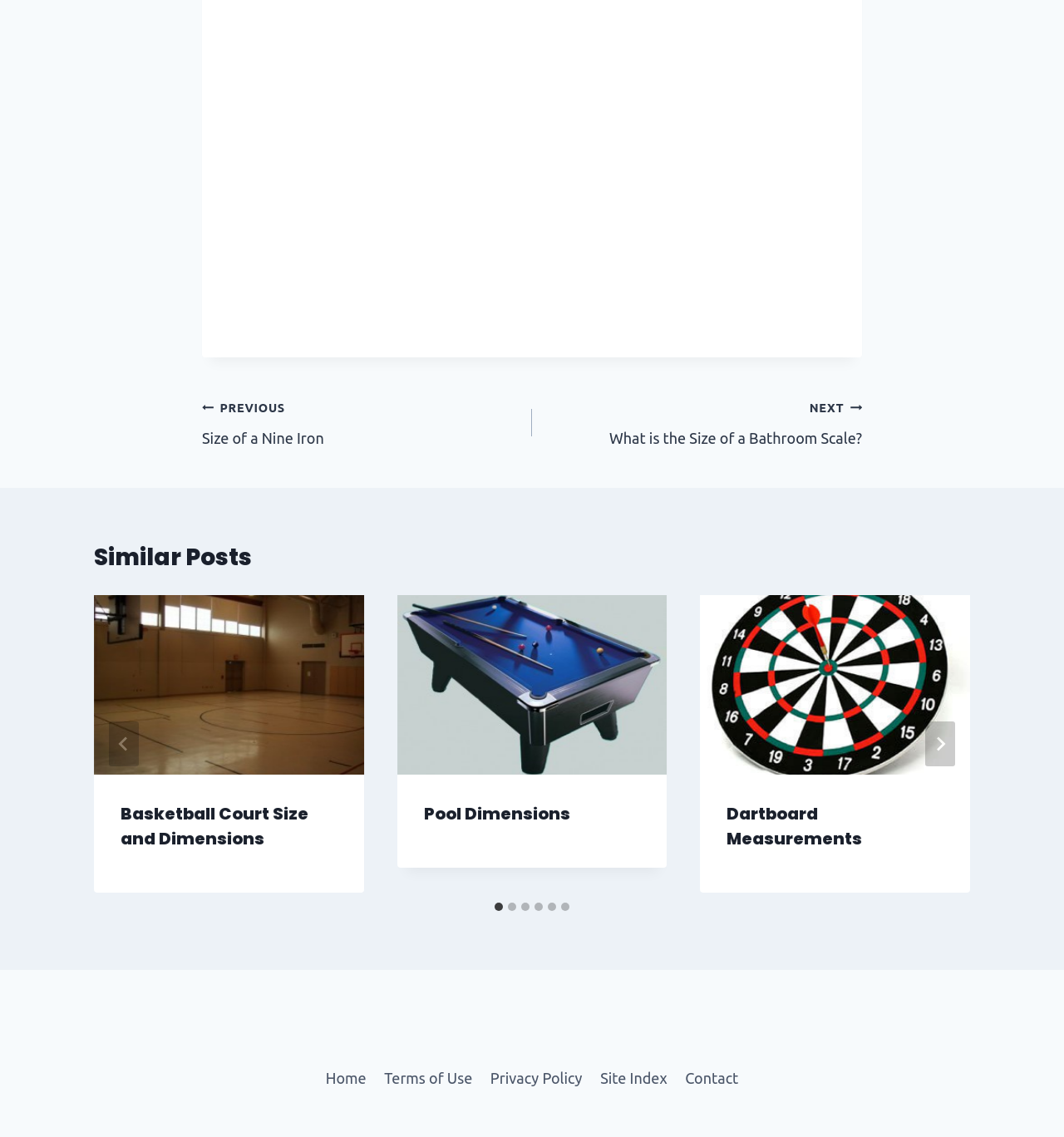Identify the bounding box coordinates of the element to click to follow this instruction: 'Click on the 'Basketball Court Size and Dimensions' link'. Ensure the coordinates are four float values between 0 and 1, provided as [left, top, right, bottom].

[0.088, 0.523, 0.342, 0.681]